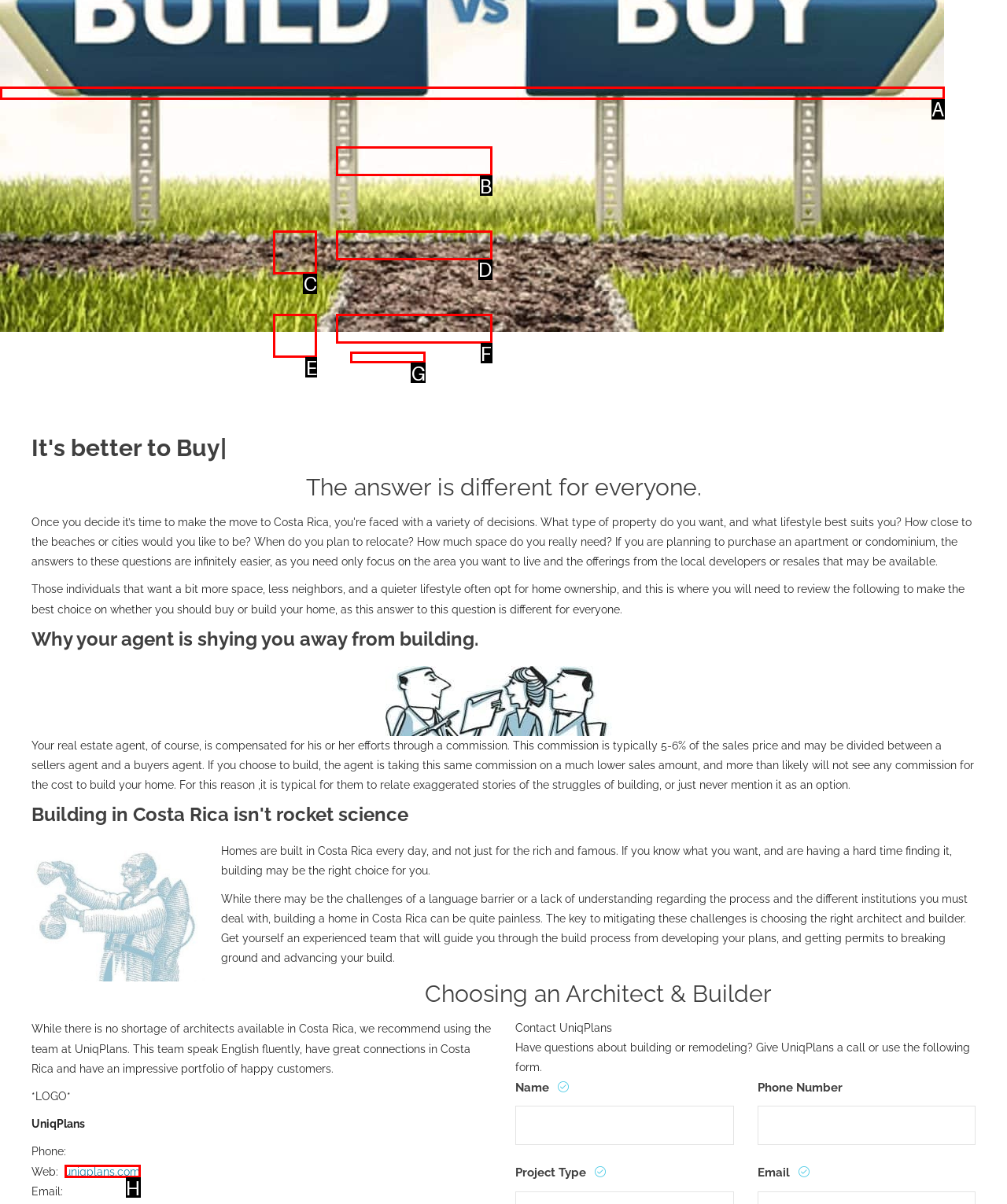Select the letter that aligns with the description: 0. Answer with the letter of the selected option directly.

C